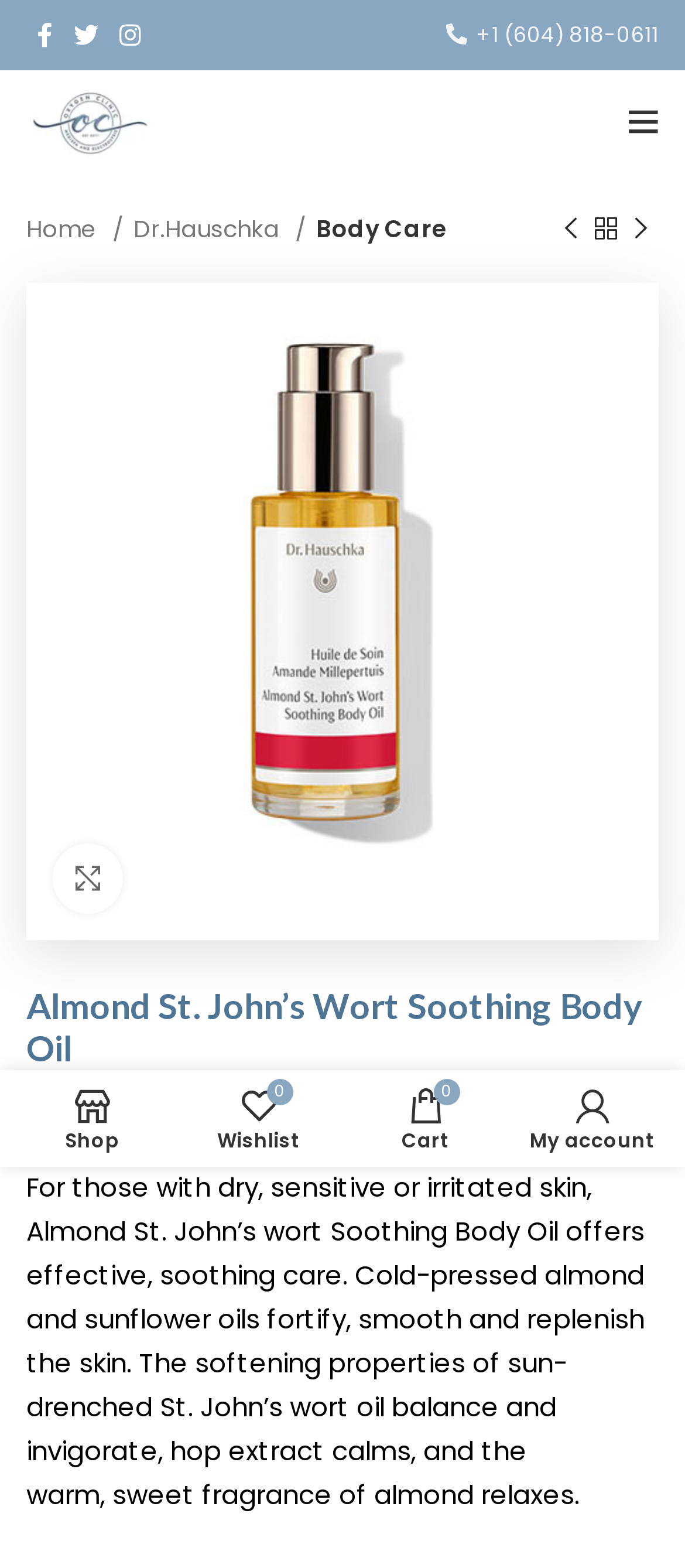Return the bounding box coordinates of the UI element that corresponds to this description: "alt="Oxygen Facial Clinic"". The coordinates must be given as four float numbers in the range of 0 and 1, [left, top, right, bottom].

[0.038, 0.066, 0.225, 0.088]